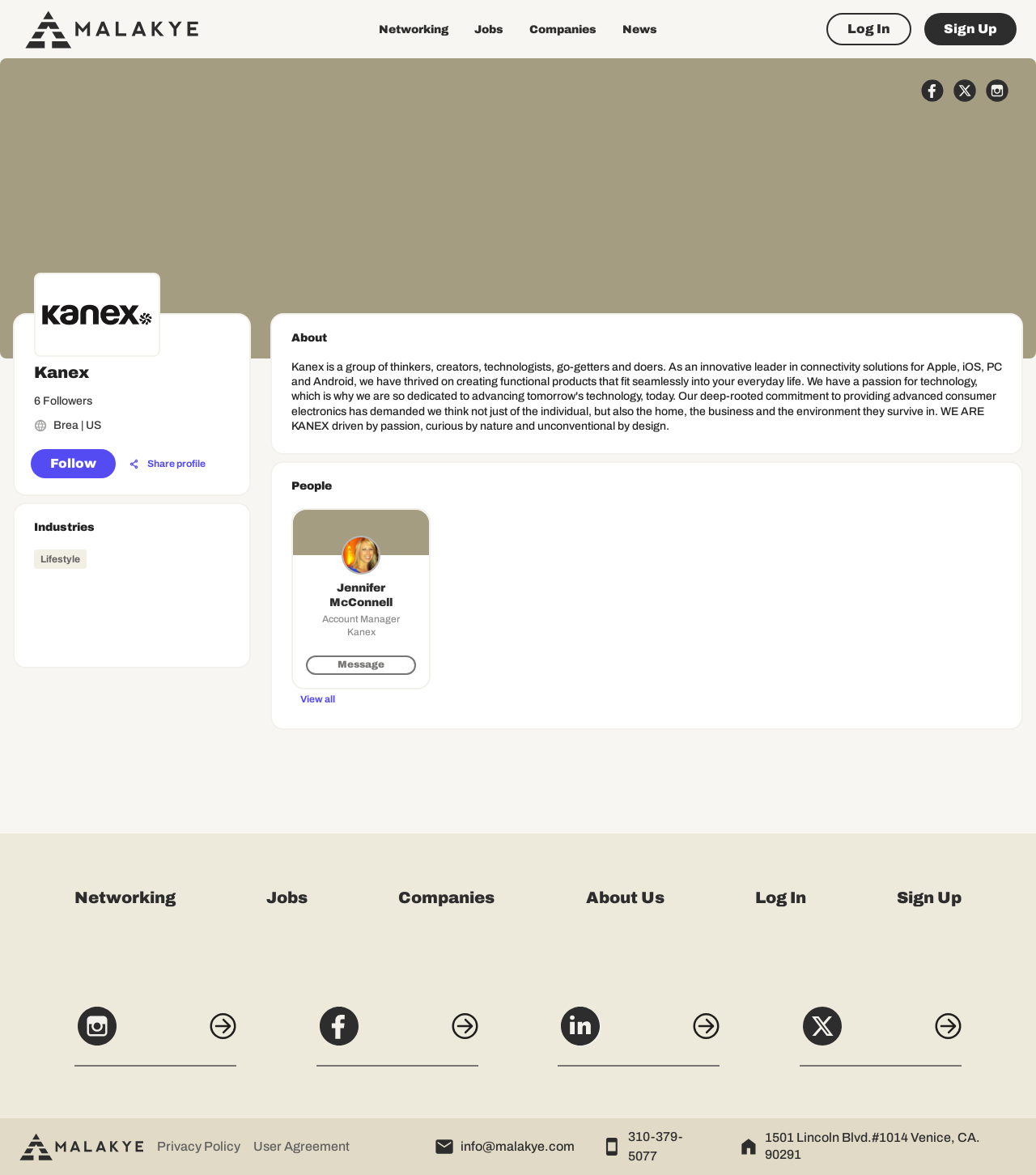What is the location of the company?
Give a one-word or short-phrase answer derived from the screenshot.

Brea, CA